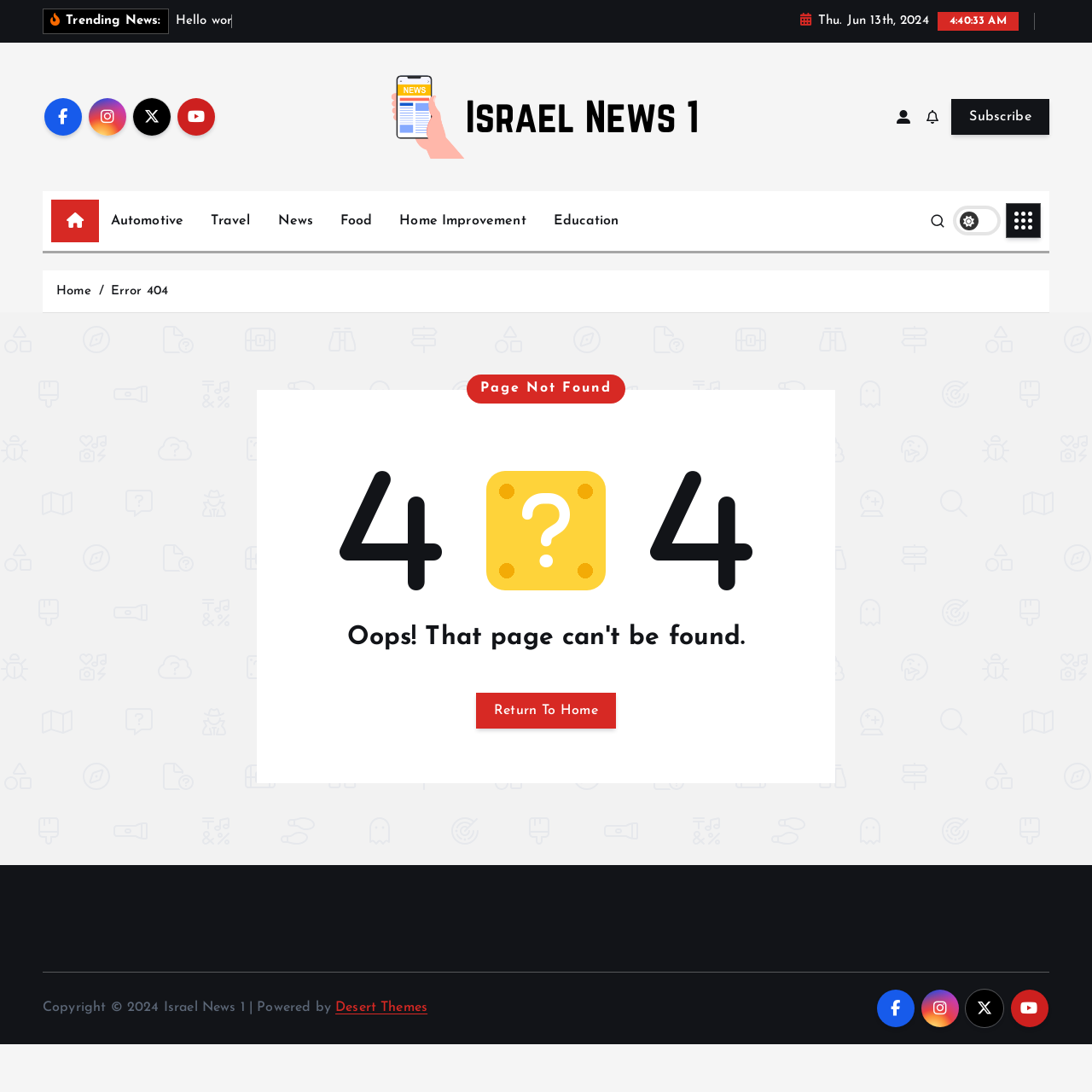Please identify the bounding box coordinates of the element that needs to be clicked to perform the following instruction: "Visit the 'Automotive' section".

[0.091, 0.182, 0.178, 0.221]